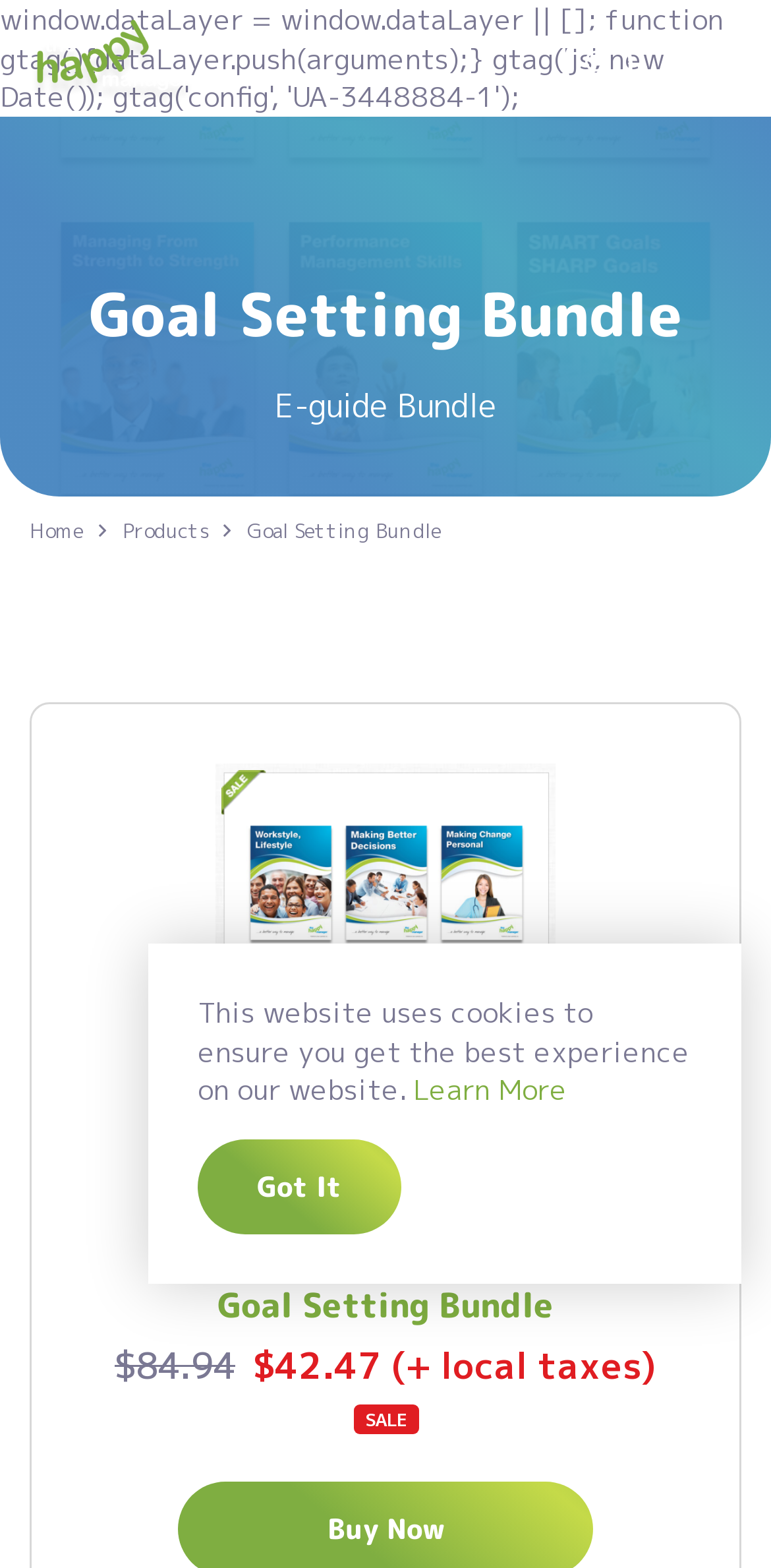Provide a comprehensive caption for the webpage.

The webpage is about the "Goal Setting Bundle" offered by "The Happy Manager". At the top left, there is a link with no text, and to its right, a "MENU" link with a search textbox and a button with a magnifying glass icon. 

Below the top links, there is a prominent heading "Goal Setting Bundle" that spans almost the entire width of the page. Underneath, there is a section with the text "E-guide Bundle". 

On the left side, there are three links: "Home", "Products", and another "Goal Setting Bundle" link. 

Further down, there is a heading "Goal Setting Bundle" again, followed by pricing information: the original price "$84.94", a discounted price "$42.47 (+ local taxes)", and a "SALE" label. 

At the bottom of the page, there is a notice about the website using cookies, along with a "Learn More" link and a "Got It" button to acknowledge the notice.